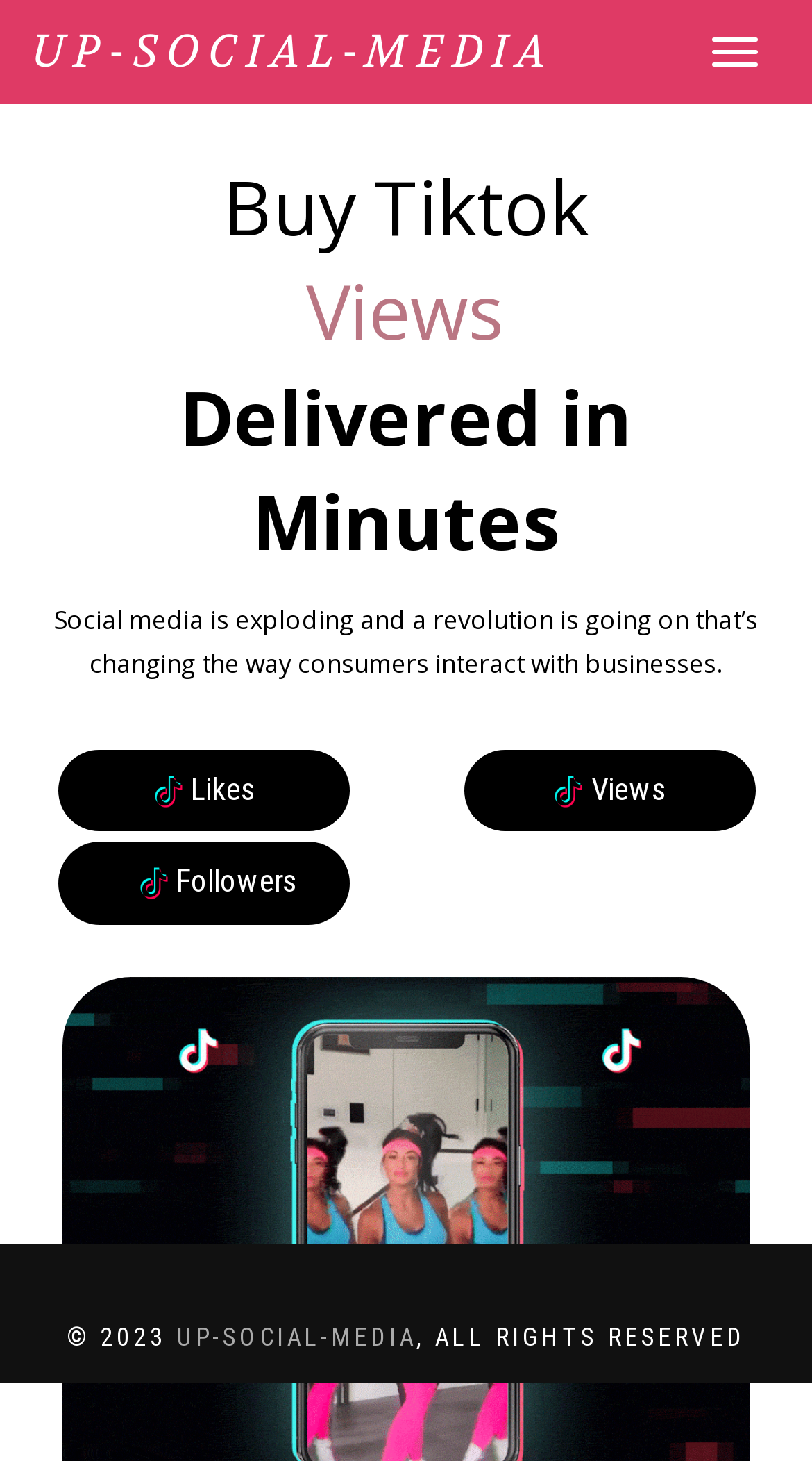What is the main purpose of this website?
Please provide a comprehensive answer based on the details in the screenshot.

Based on the heading 'Buy Tiktok Delivered in Minutes' and the links 'Likes', 'Views', and 'Followers', it can be inferred that the main purpose of this website is to provide services related to Tiktok, such as buying likes, views, and followers.